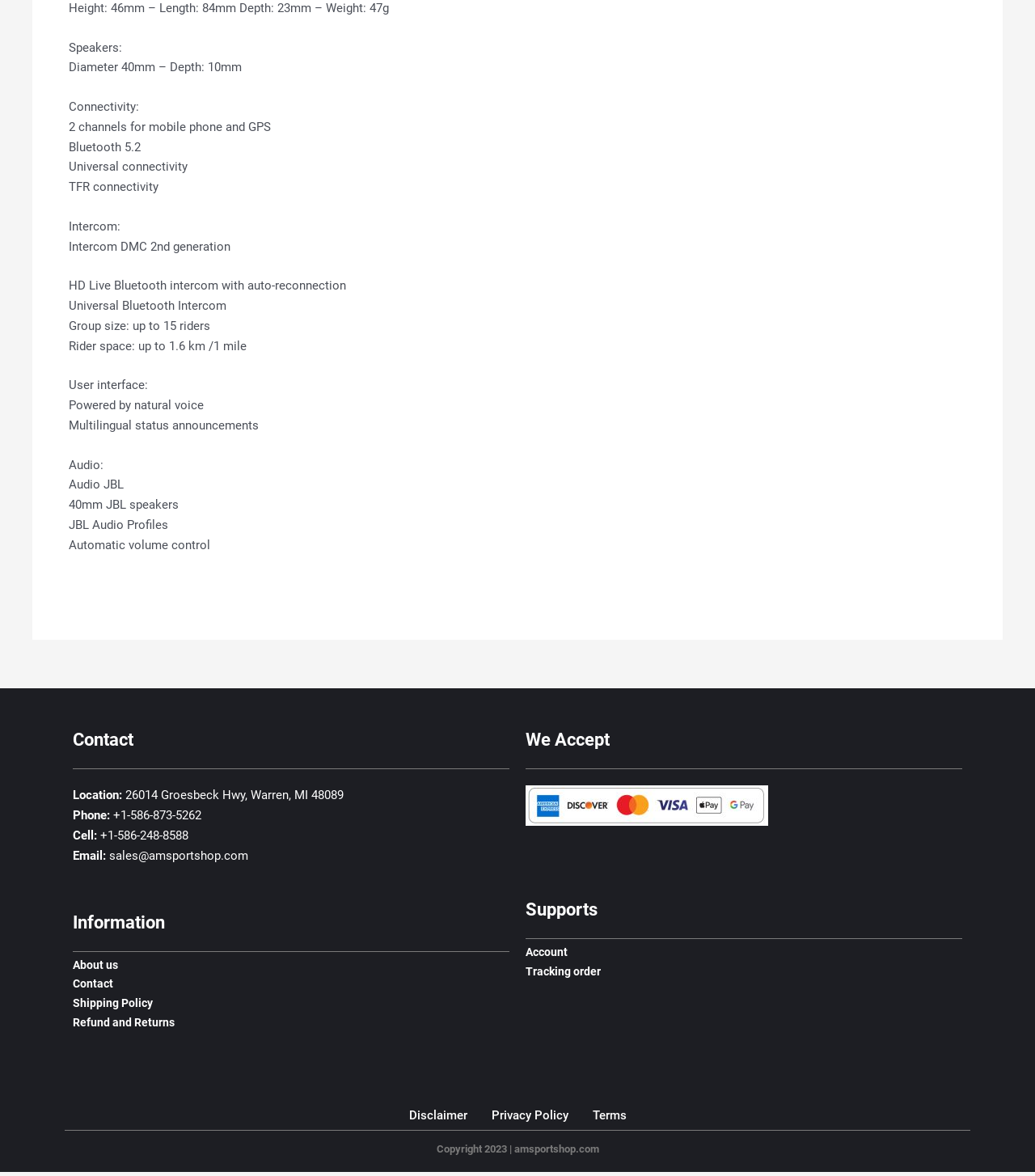Find the bounding box coordinates for the area you need to click to carry out the instruction: "Click About us". The coordinates should be four float numbers between 0 and 1, indicated as [left, top, right, bottom].

[0.07, 0.814, 0.492, 0.831]